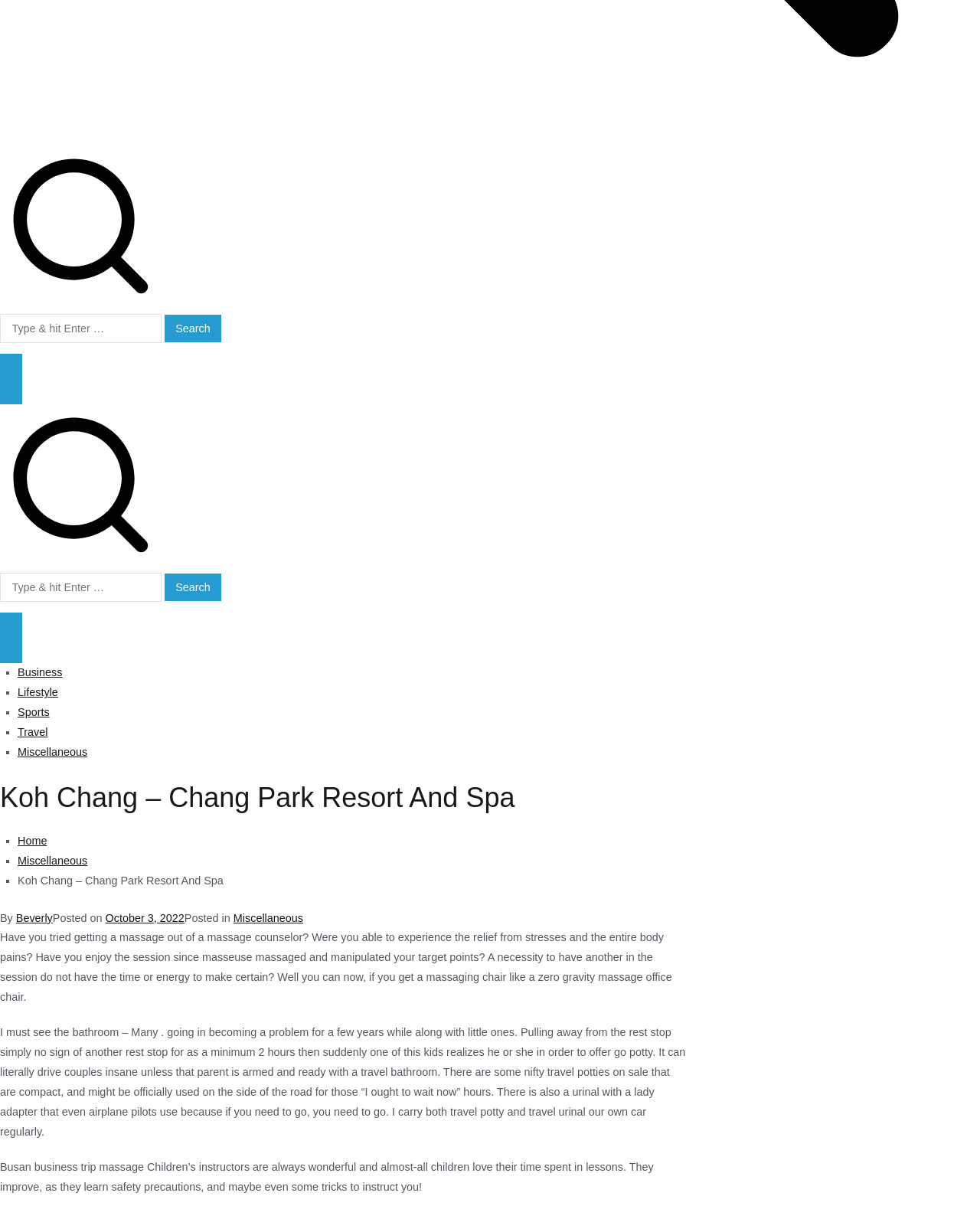Please determine the bounding box coordinates of the clickable area required to carry out the following instruction: "Click on the Close Button". The coordinates must be four float numbers between 0 and 1, represented as [left, top, right, bottom].

[0.0, 0.521, 0.022, 0.55]